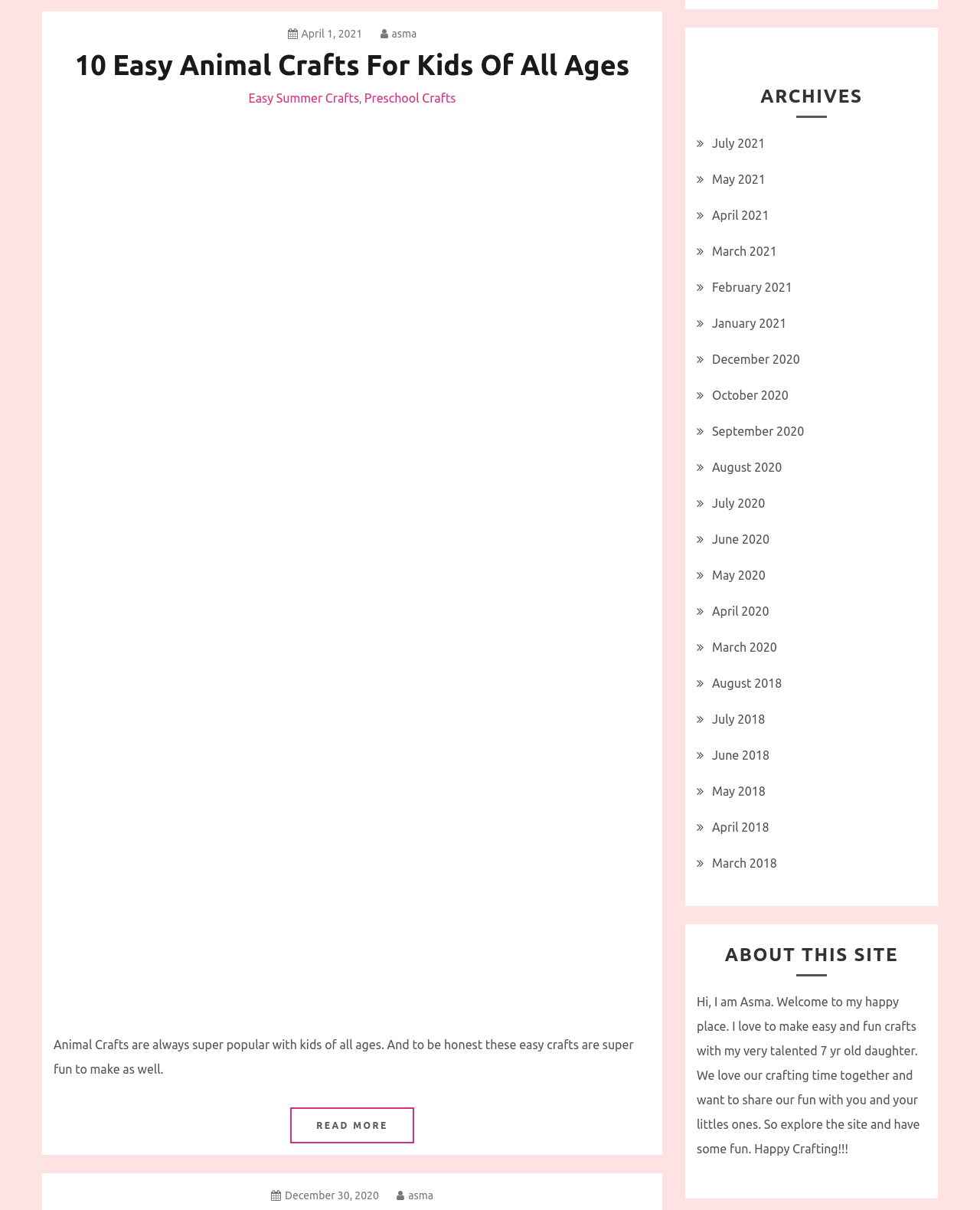Show the bounding box coordinates of the region that should be clicked to follow the instruction: "view archives."

[0.711, 0.07, 0.945, 0.096]